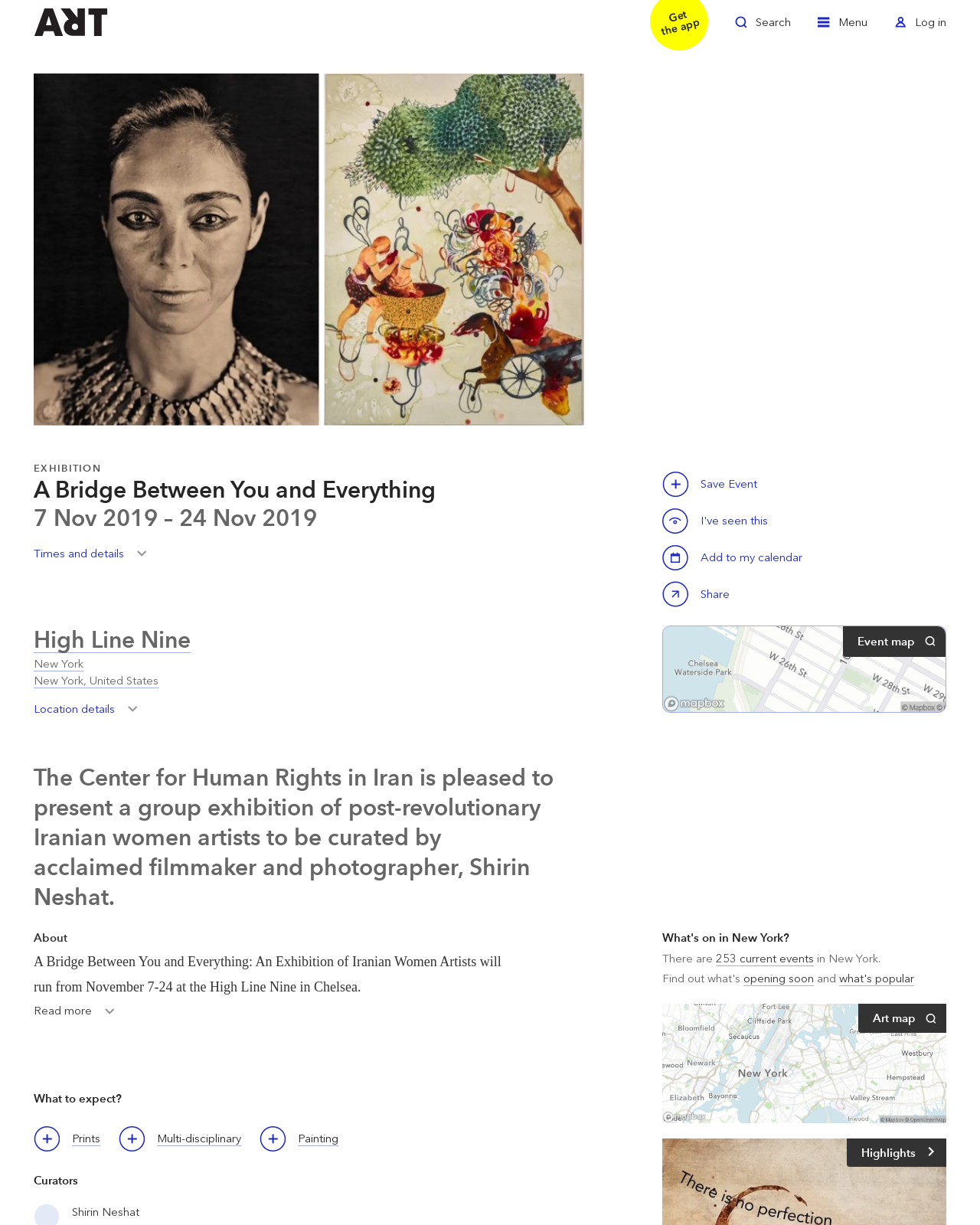Refer to the image and answer the question with as much detail as possible: Where is the exhibition taking place?

I found the answer by looking at the section of the webpage that provides details about the exhibition, which includes the location 'High Line Nine' and the city 'New York'.